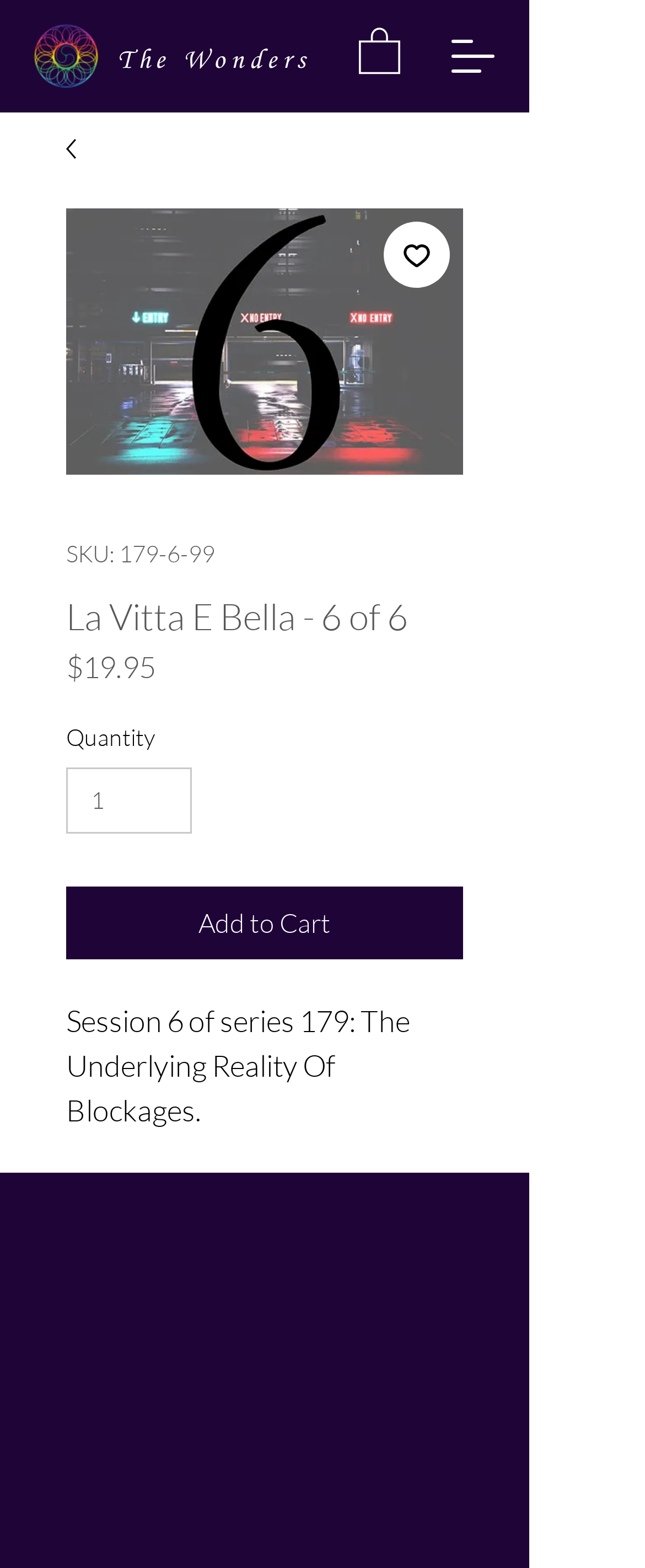What is the minimum quantity that can be selected?
Give a single word or phrase answer based on the content of the image.

1